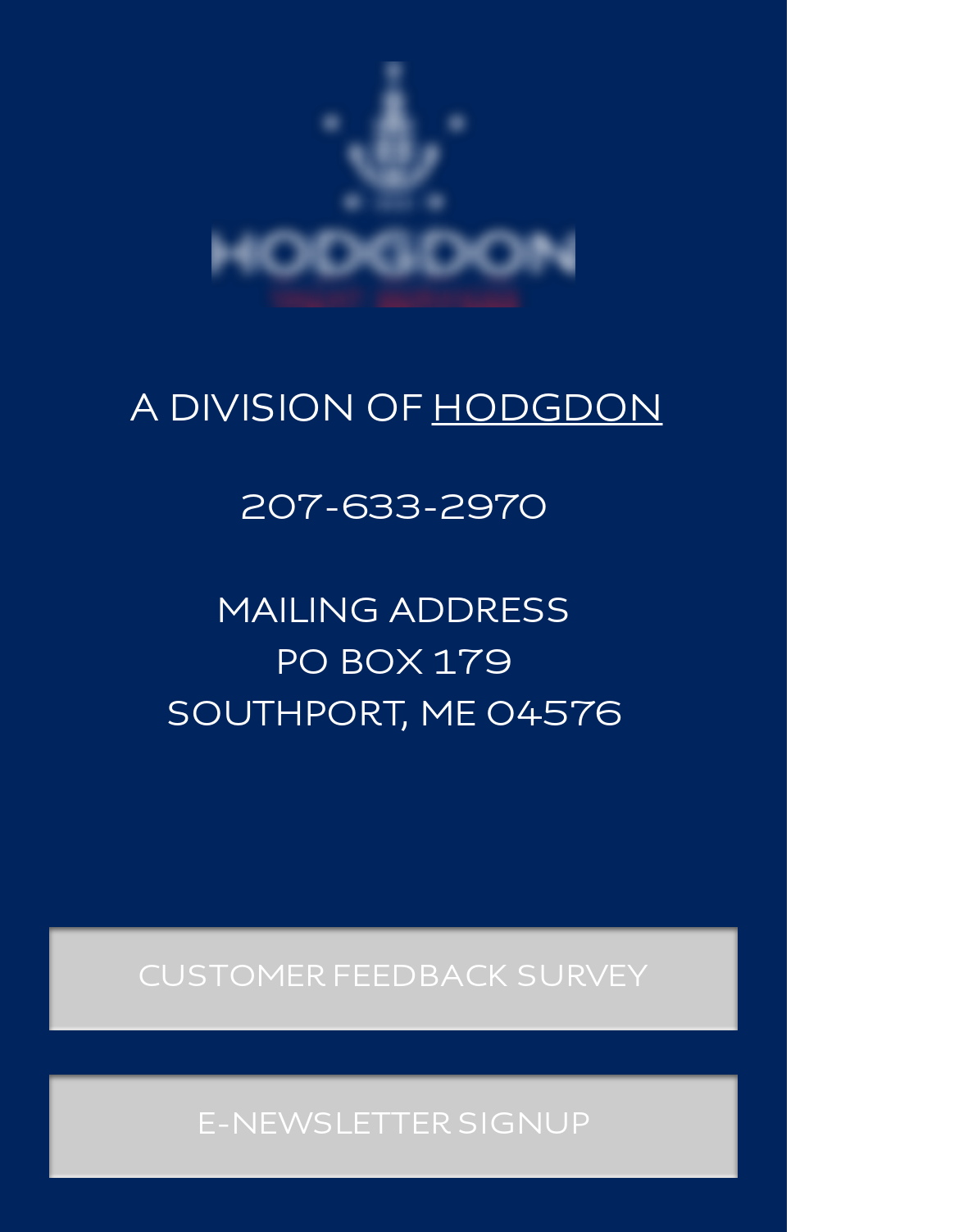Answer the question below with a single word or a brief phrase: 
How many social media links are there?

2